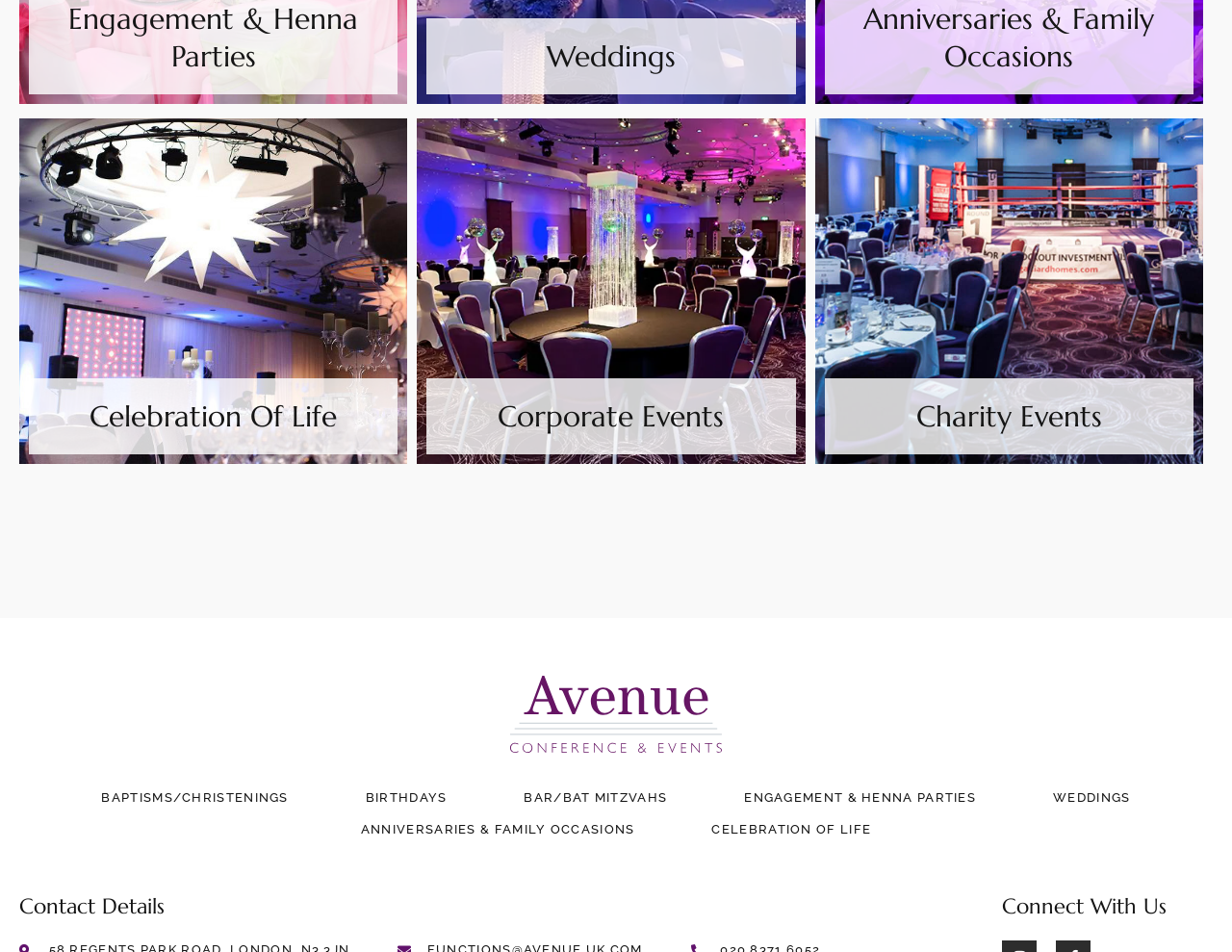Please identify the bounding box coordinates of the clickable element to fulfill the following instruction: "Explore Corporate Events". The coordinates should be four float numbers between 0 and 1, i.e., [left, top, right, bottom].

[0.404, 0.419, 0.588, 0.456]